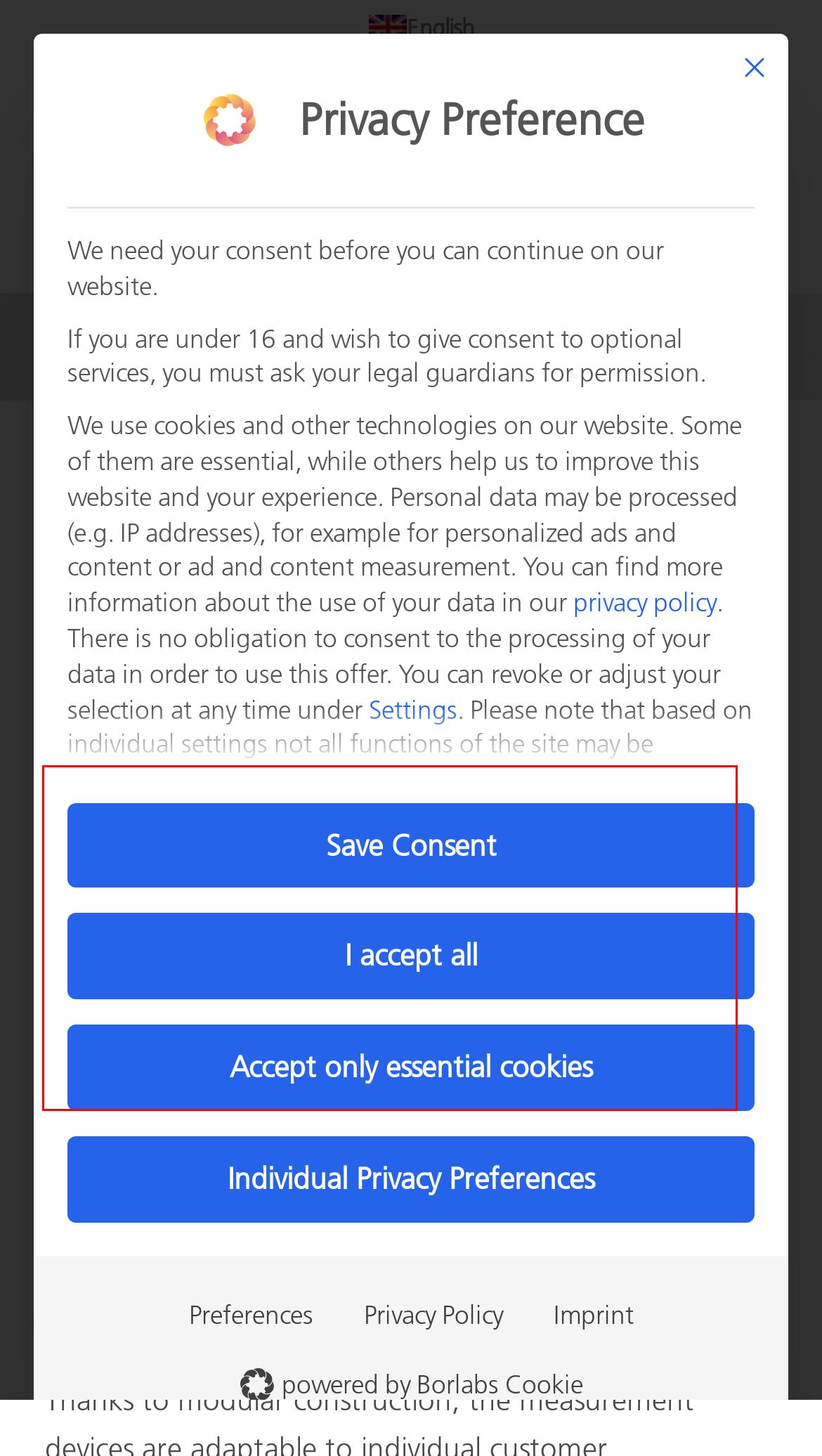Please extract the text content within the red bounding box on the webpage screenshot using OCR.

In quality management of the automotive industry, aerospace and medical technology, every detail counts. Every deviation that is revealed using industrial metrology helps reduce cost and avoid errors. This is important for the measurement of each individual workpiece in the quality room or during serial production.